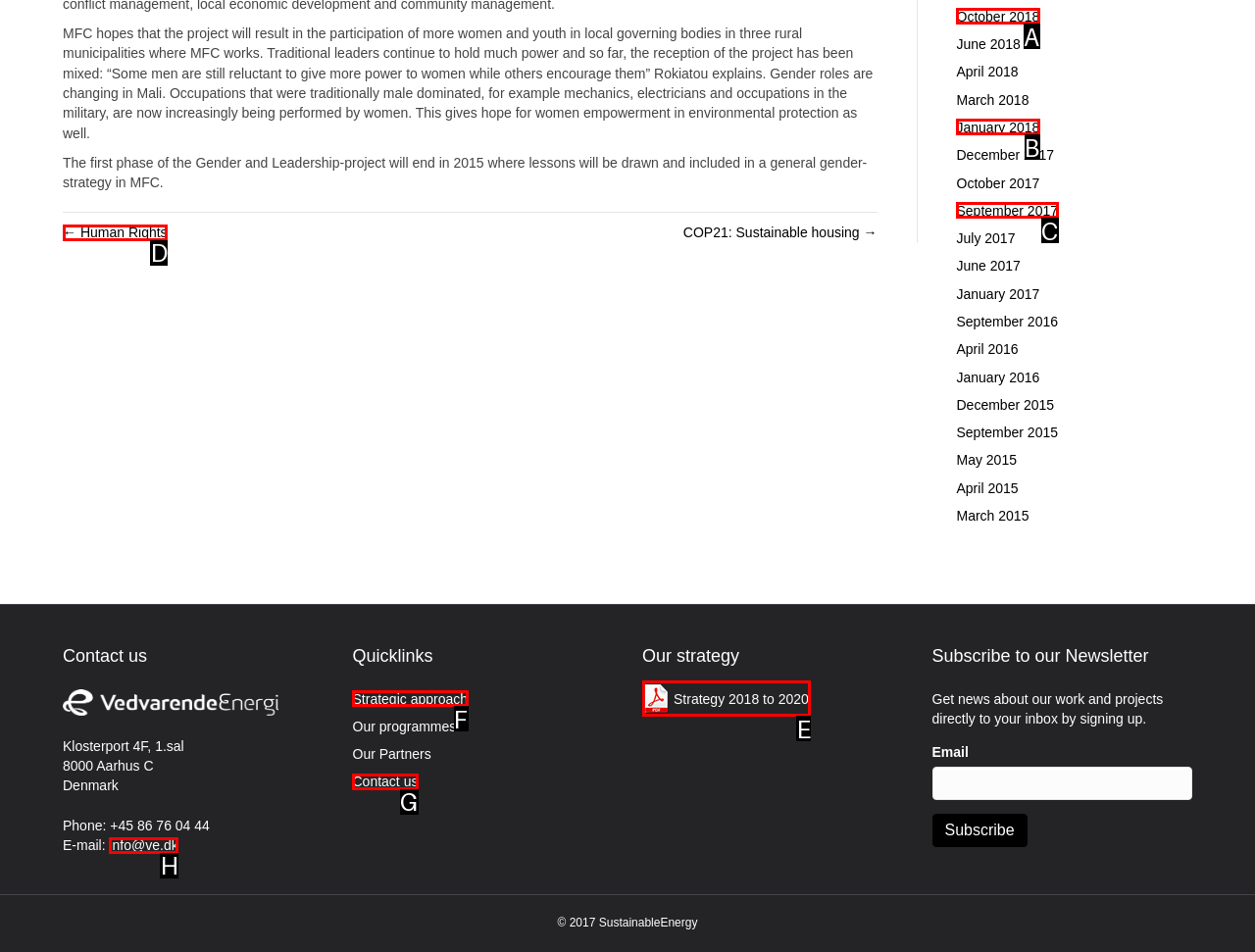Select the letter that corresponds to the UI element described as: info@ve.dk
Answer by providing the letter from the given choices.

H